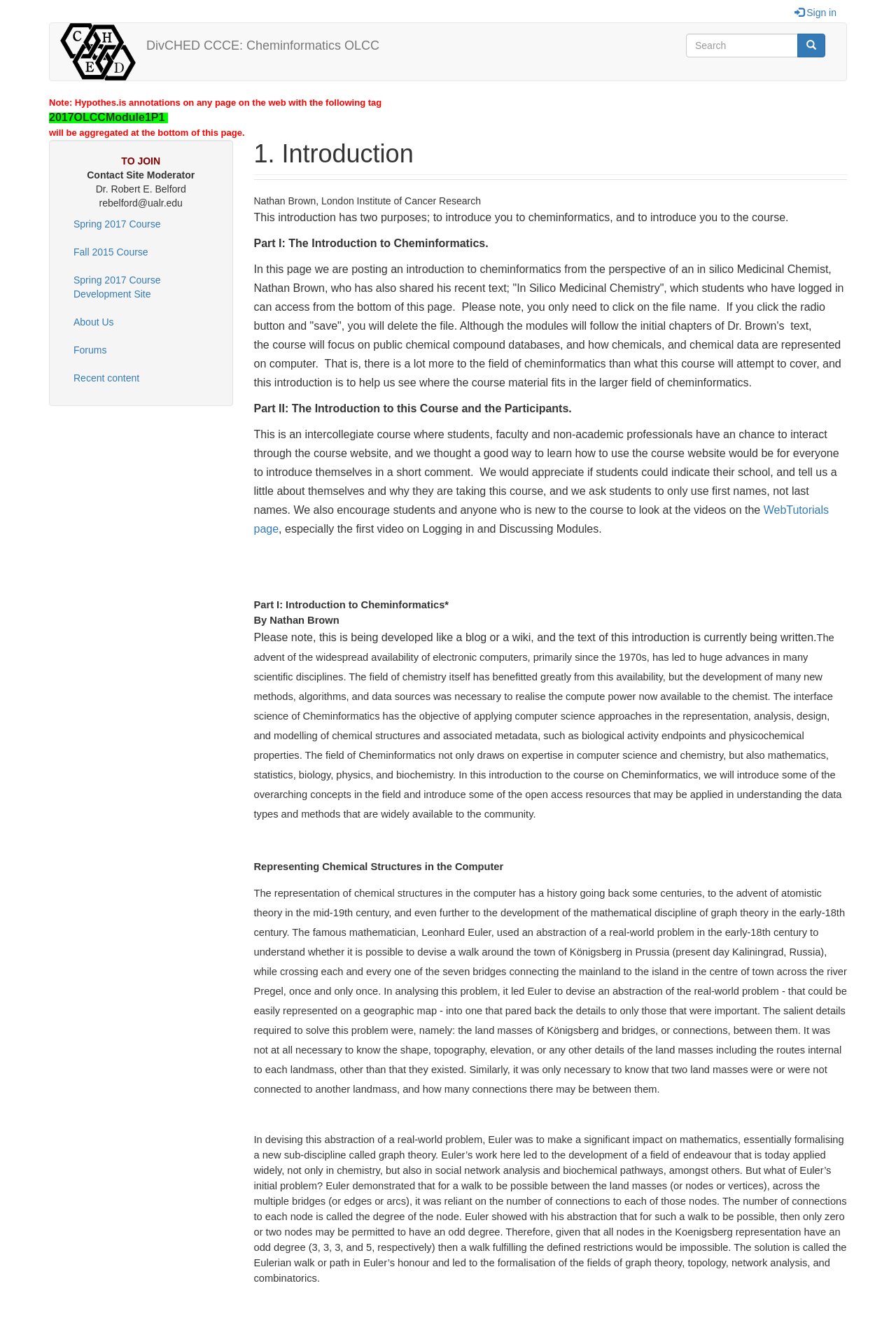What is the purpose of this introduction?
Using the information from the image, provide a comprehensive answer to the question.

The introduction has two purposes, which are to introduce the reader to cheminformatics and to introduce the reader to the course. This is stated in the text 'This introduction has two purposes; to introduce you to cheminformatics, and to introduce you to the course.'